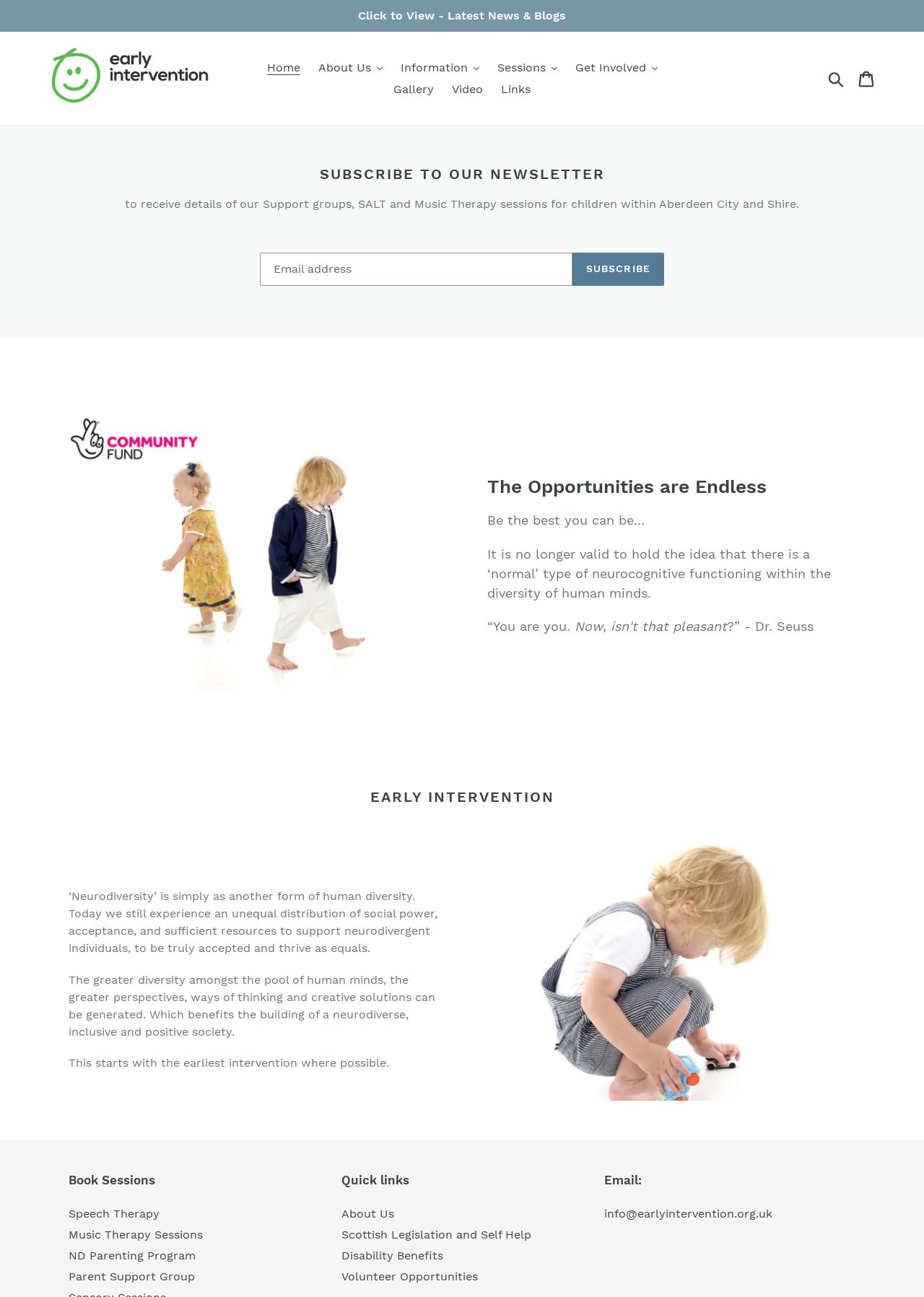Identify the bounding box for the described UI element. Provide the coordinates in (top-left x, top-left y, bottom-right x, bottom-right y) format with values ranging from 0 to 1: About Us

[0.37, 0.931, 0.427, 0.941]